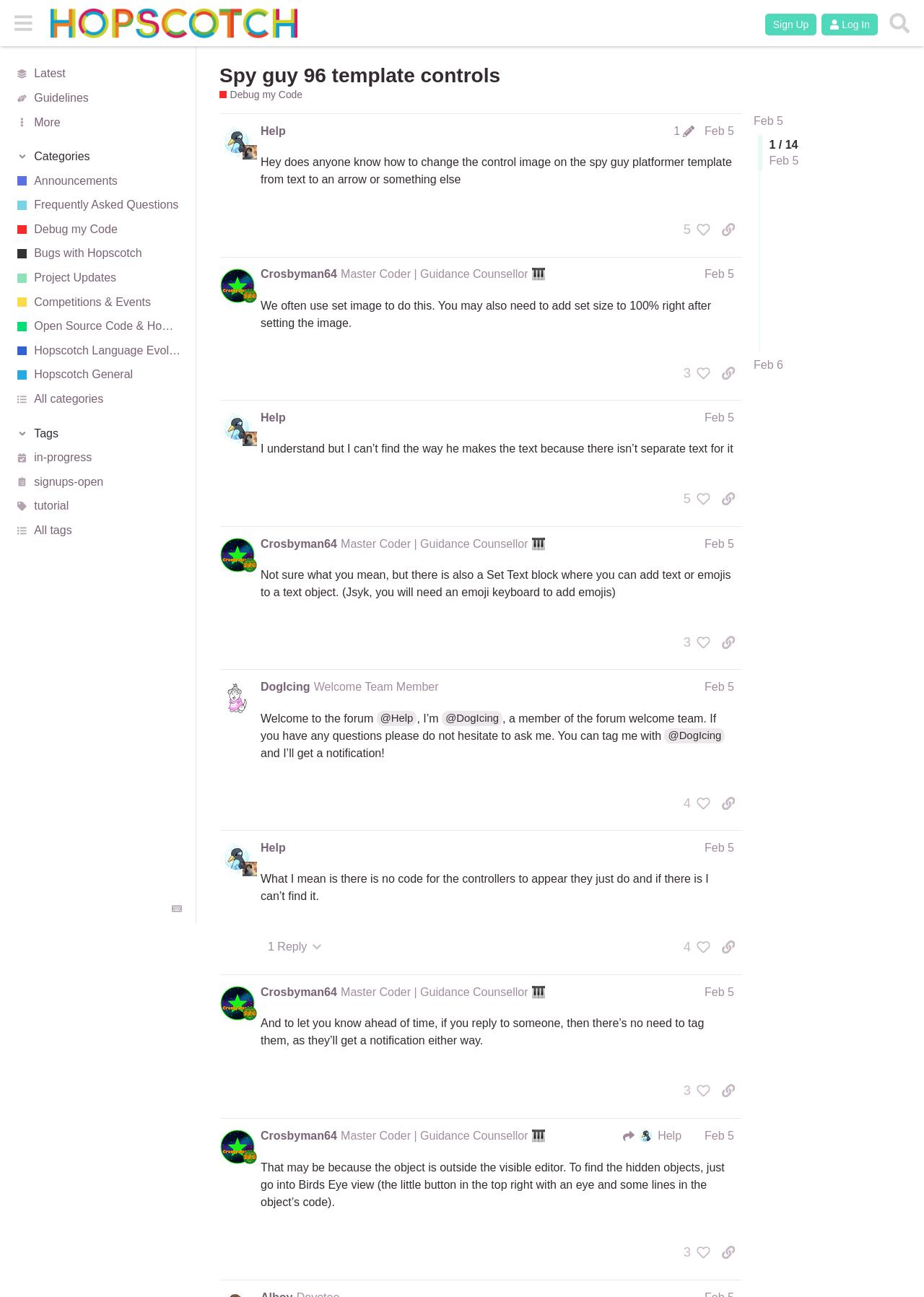Identify the bounding box coordinates for the region to click in order to carry out this instruction: "View the post by @Help". Provide the coordinates using four float numbers between 0 and 1, formatted as [left, top, right, bottom].

[0.238, 0.087, 0.803, 0.198]